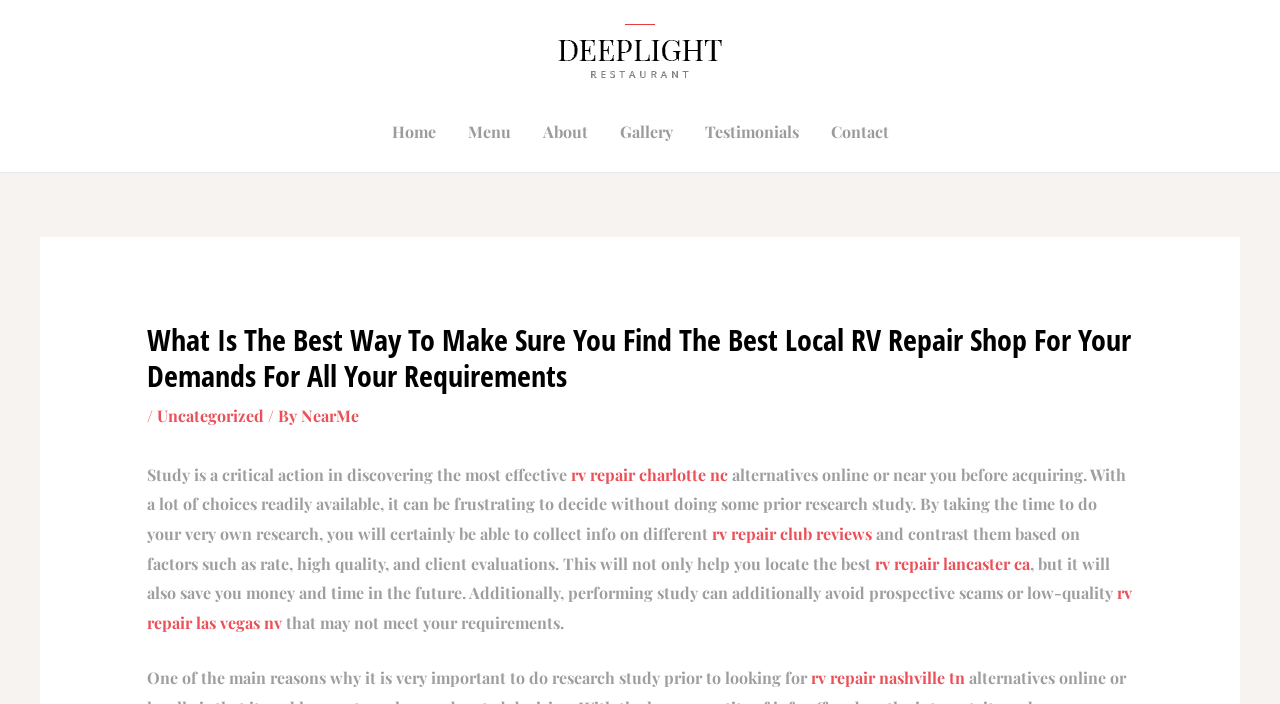Generate a comprehensive caption for the webpage you are viewing.

This webpage appears to be a blog post or article discussing the importance of research in finding the best local RV repair shop. At the top of the page, there is a logo and a navigation menu with links to different sections of the website, including Home, Menu, About, Gallery, Testimonials, and Contact.

Below the navigation menu, there is a header section with a heading that matches the title of the webpage, "What Is The Best Way To Make Sure You Find The Best Local RV Repair Shop For Your Demands For All Your Requirements - Quotes Near Me". This heading is followed by a subheading that includes a link to "Uncategorized" and another link to "NearMe".

The main content of the webpage is a block of text that discusses the importance of research in finding the best RV repair shop. The text is divided into several paragraphs, with links to specific RV repair services in different locations, such as Charlotte, NC, Lancaster, CA, and Las Vegas, NV. These links are scattered throughout the text, providing examples of RV repair services that can be researched online.

The text itself explains that research is critical in finding the best RV repair shop, as it allows individuals to gather information on different services, compare them based on factors such as price, quality, and customer reviews, and avoid potential scams or low-quality services. The text also emphasizes the importance of research in saving time and money in the long run.